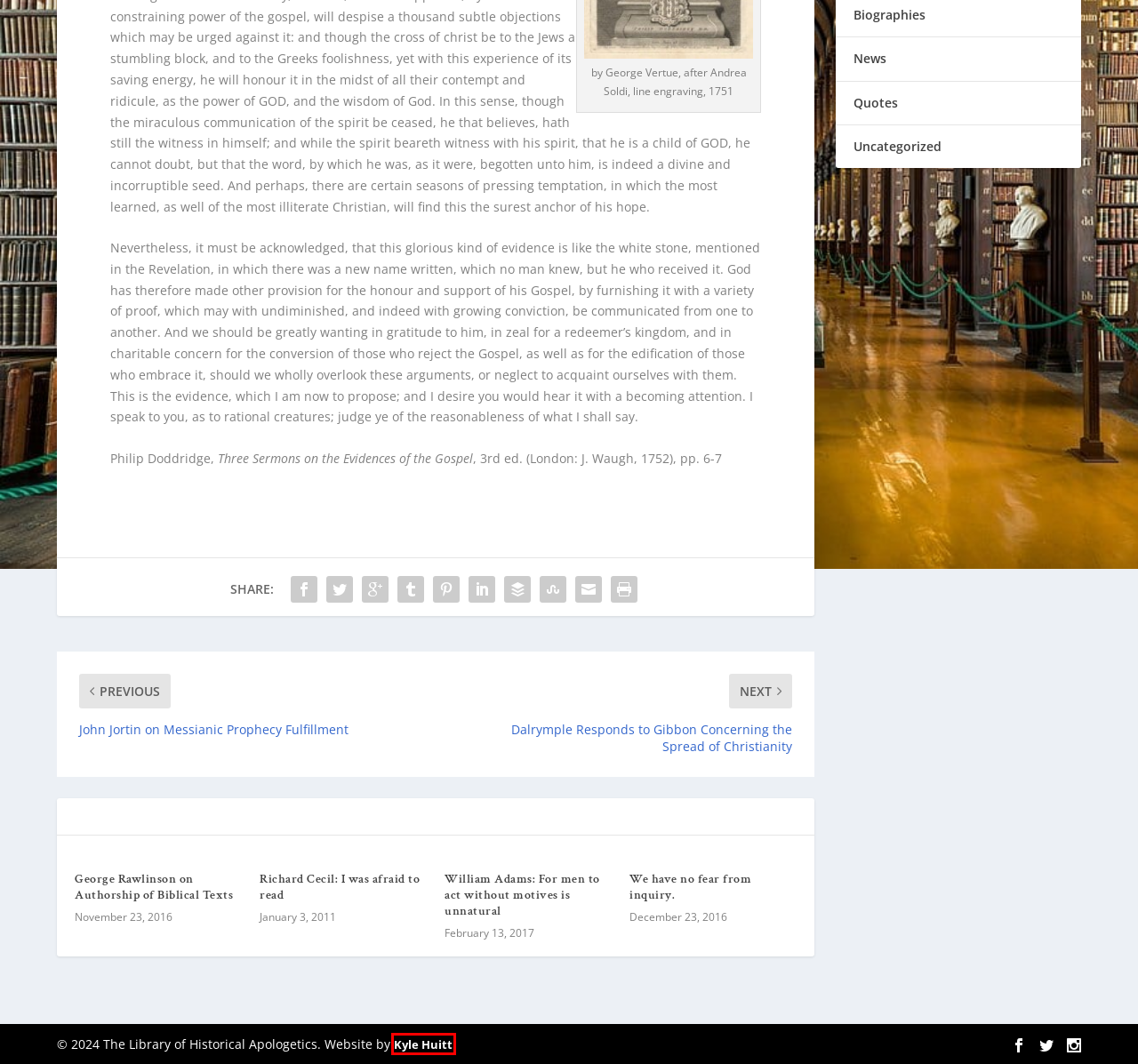You are looking at a screenshot of a webpage with a red bounding box around an element. Determine the best matching webpage description for the new webpage resulting from clicking the element in the red bounding box. Here are the descriptions:
A. William Adams: For men to act without motives is unnatural - The Library of Historical Apologetics
B. George Rawlinson on Authorship of Biblical Texts - The Library of Historical Apologetics
C. Uncategorized Archives - The Library of Historical Apologetics
D. Kyle Huitt Web Design | Quality. Efficiency. Reliability.
E. We have no fear from inquiry. - The Library of Historical Apologetics
F. Quotes Archives - The Library of Historical Apologetics
G. Richard Cecil: I was afraid to read - The Library of Historical Apologetics
H. Buffer - Publishing

D